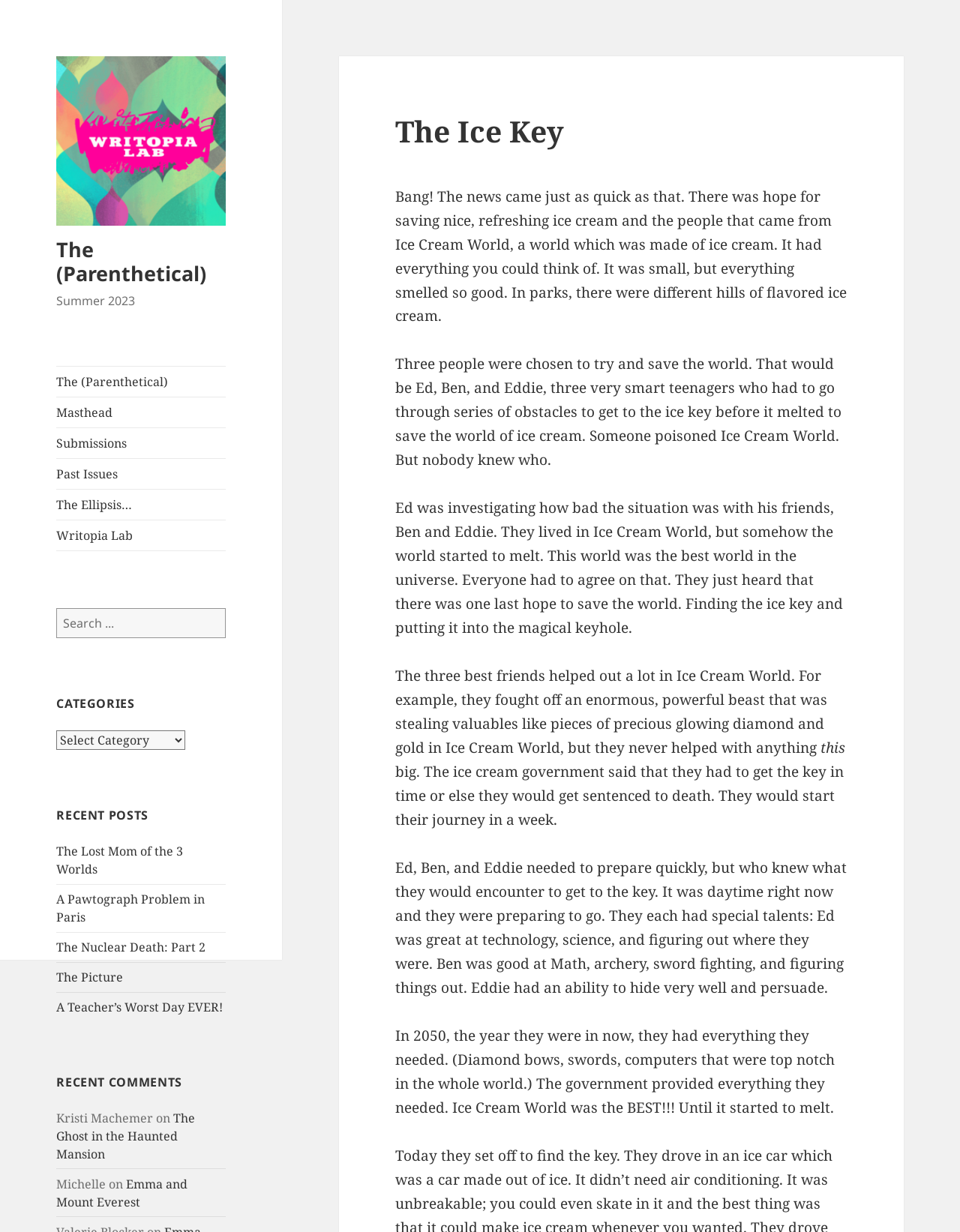Highlight the bounding box coordinates of the element you need to click to perform the following instruction: "View recent posts."

[0.059, 0.654, 0.235, 0.669]